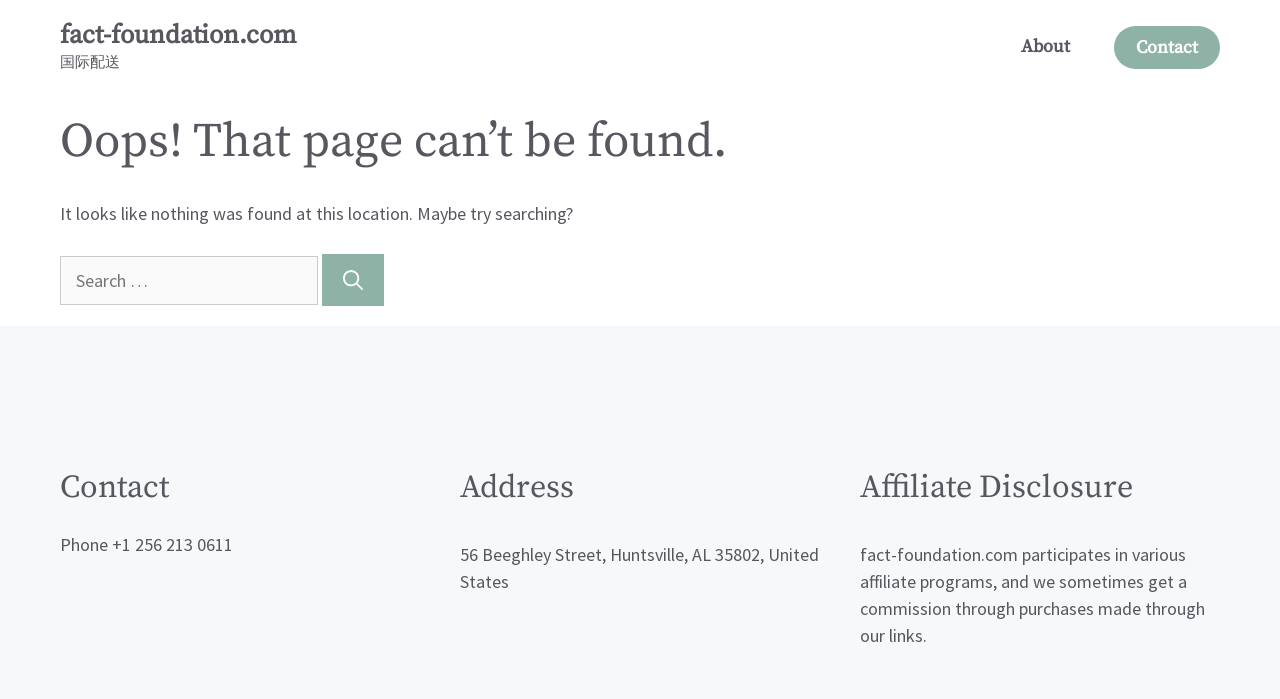Respond to the question below with a single word or phrase: What is the purpose of the search box?

To search for something